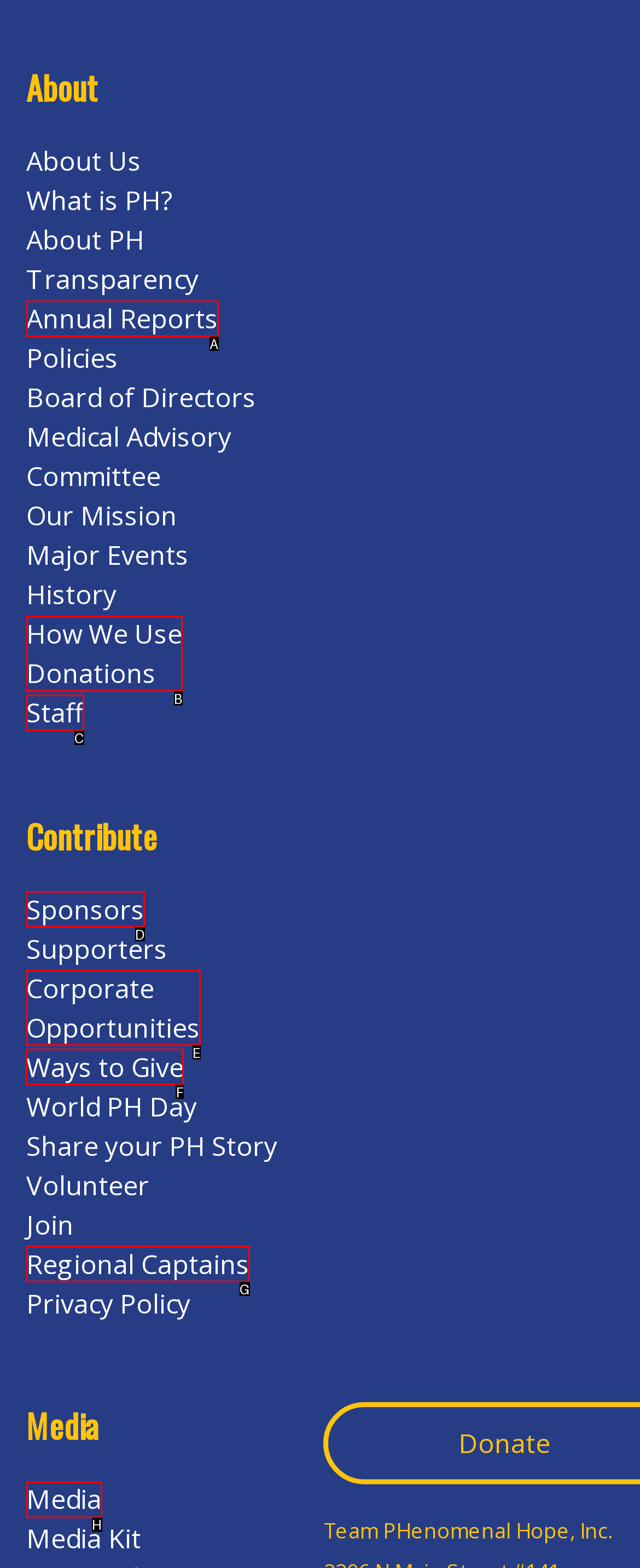Please indicate which HTML element to click in order to fulfill the following task: Explore ways to give Respond with the letter of the chosen option.

F